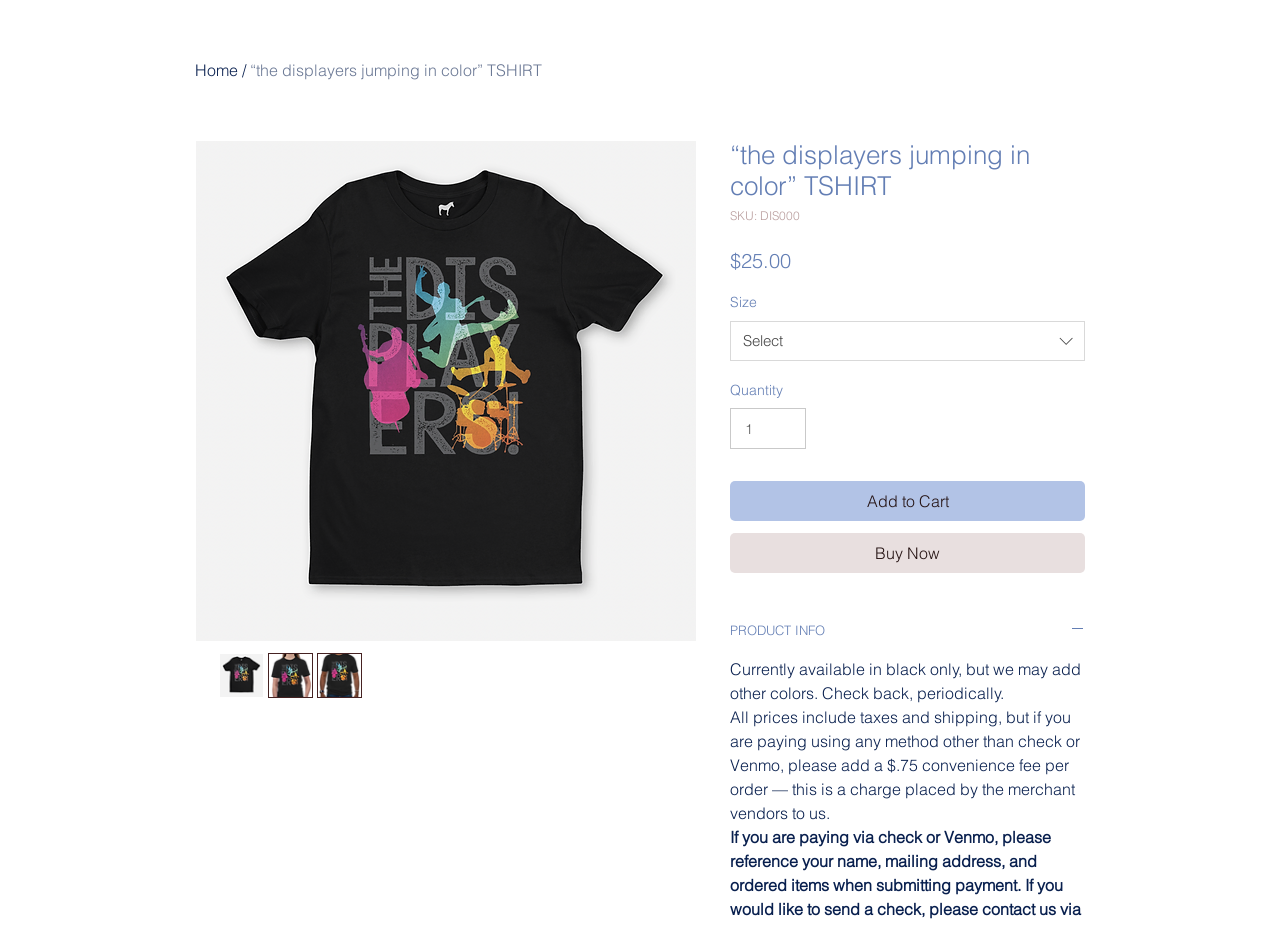Please identify the bounding box coordinates of the element on the webpage that should be clicked to follow this instruction: "View the product image". The bounding box coordinates should be given as four float numbers between 0 and 1, formatted as [left, top, right, bottom].

[0.153, 0.152, 0.544, 0.692]